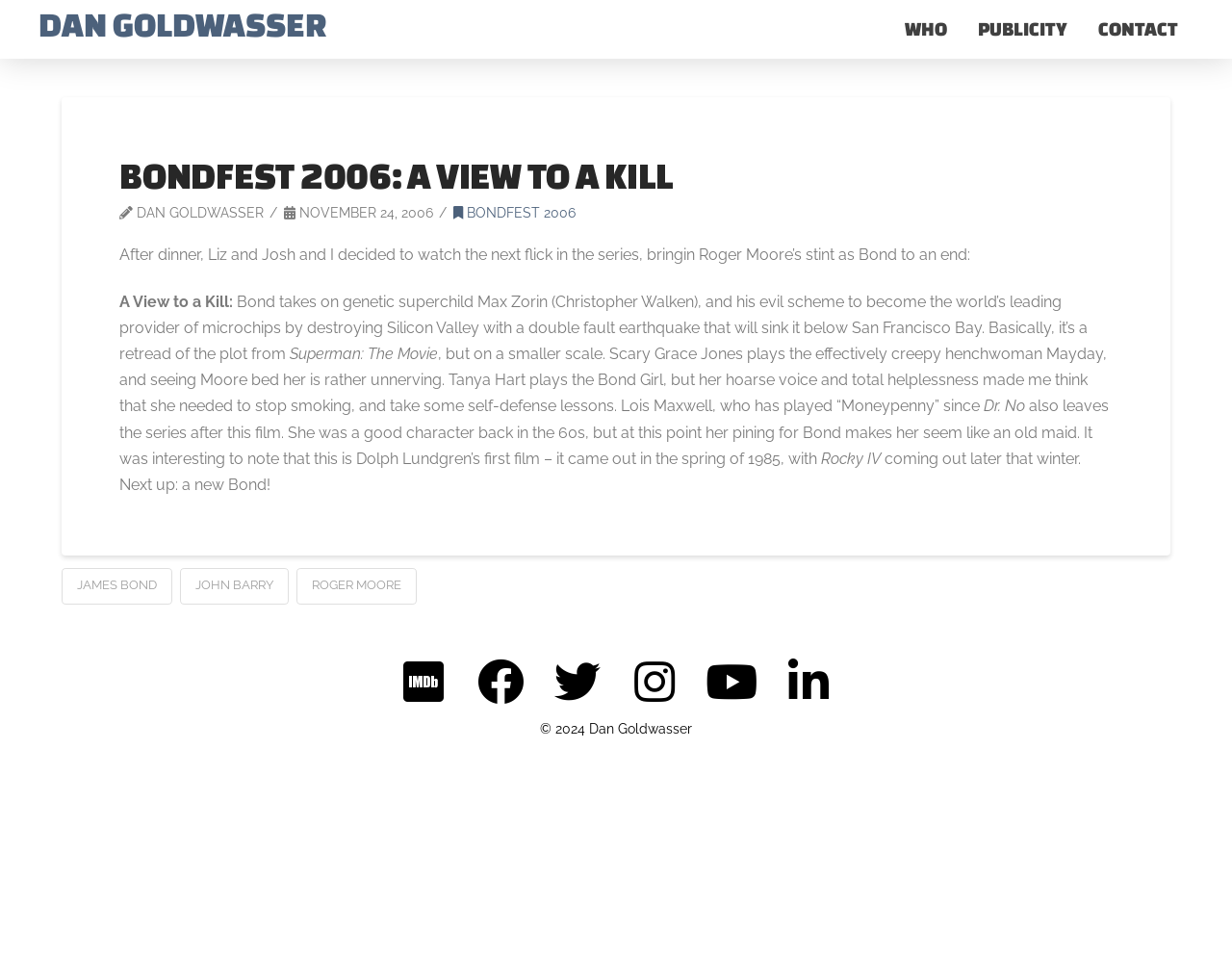Identify the bounding box coordinates for the UI element described as: "James Bond". The coordinates should be provided as four floats between 0 and 1: [left, top, right, bottom].

[0.05, 0.594, 0.14, 0.633]